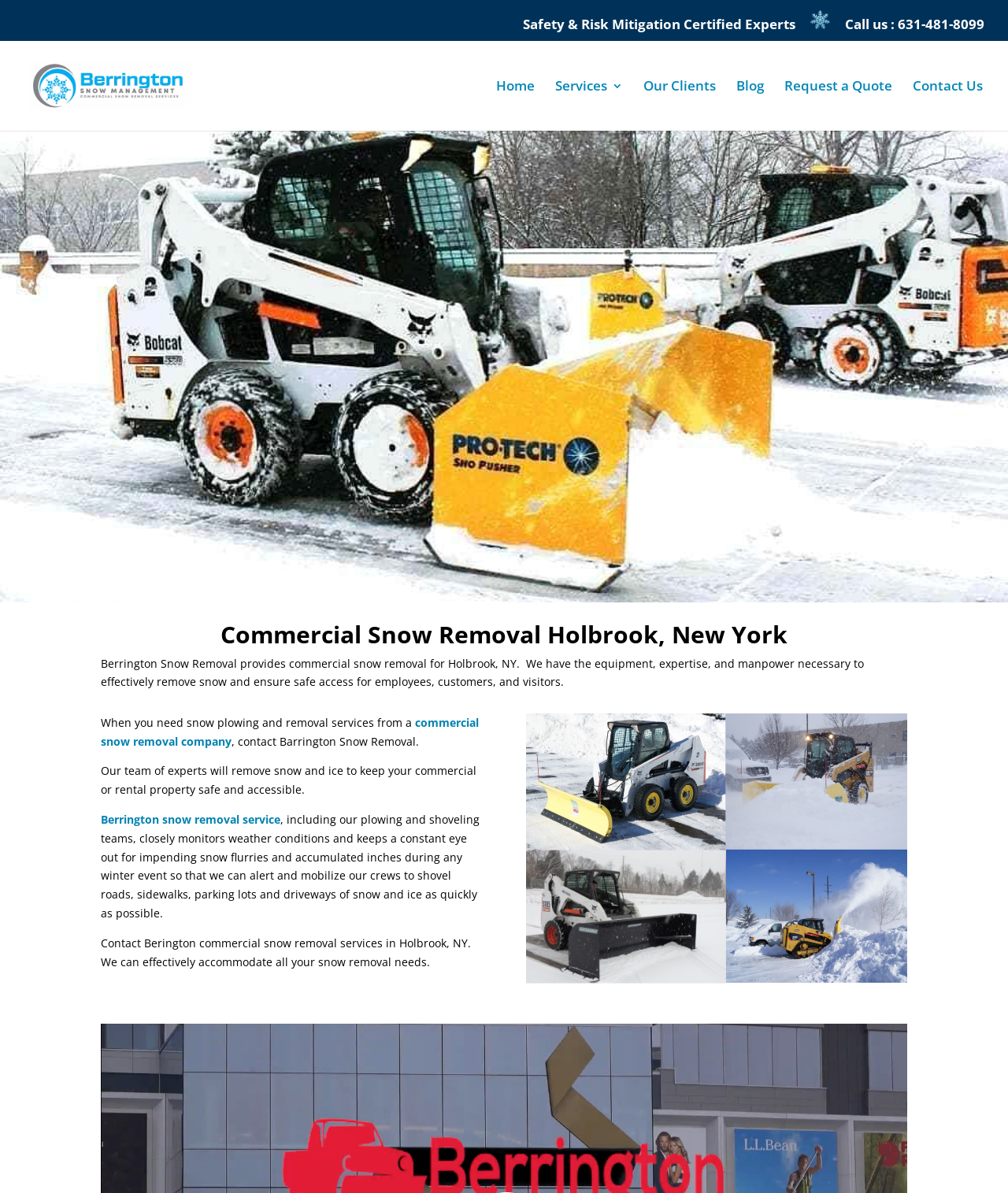What is the phone number to call for snow removal services?
Provide an in-depth answer to the question, covering all aspects.

I found the phone number by looking at the link with the text 'Call us : 631-481-8099' which is located at the top of the webpage.